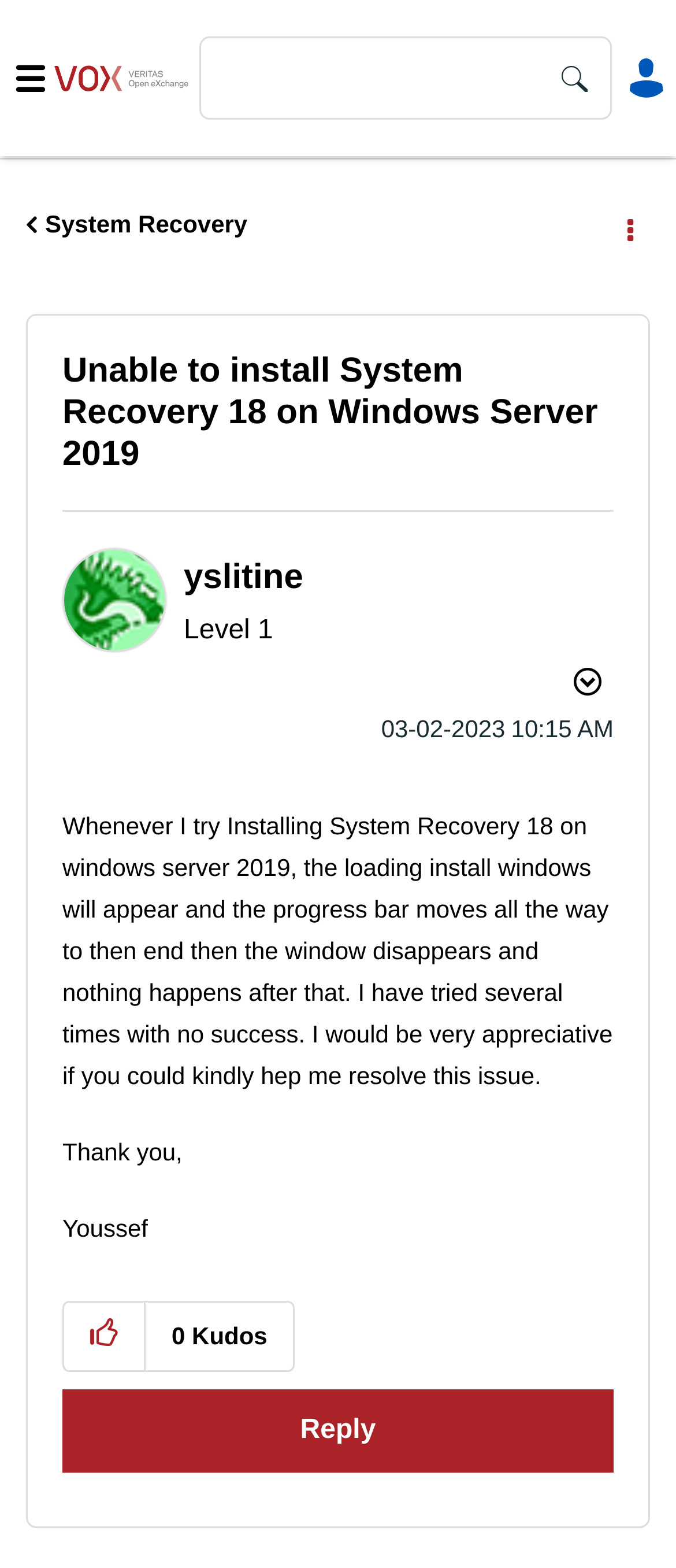Find the bounding box coordinates of the element I should click to carry out the following instruction: "Reply to the post".

[0.092, 0.886, 0.908, 0.939]